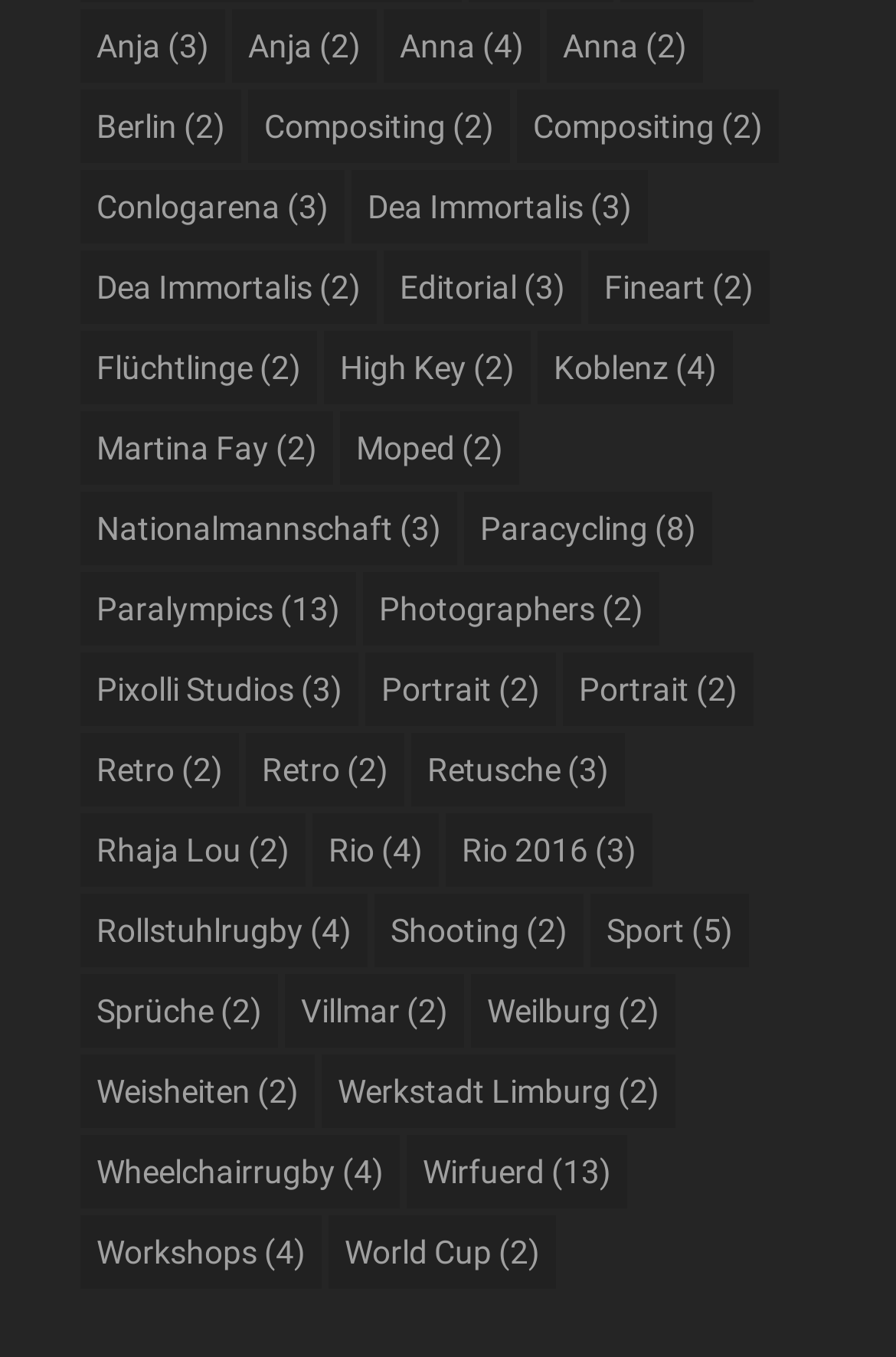Locate the bounding box coordinates of the region to be clicked to comply with the following instruction: "View Conlogarena". The coordinates must be four float numbers between 0 and 1, in the form [left, top, right, bottom].

[0.09, 0.125, 0.385, 0.179]